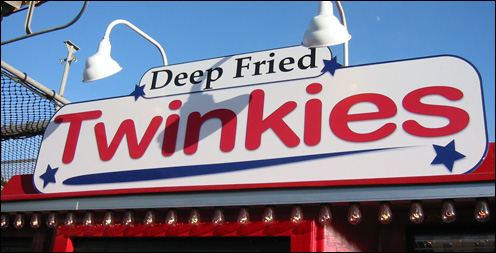What is being sold at the stall?
Please give a well-detailed answer to the question.

The sign prominently displays the words 'Deep Fried Twinkies', which suggests that the stall specializes in selling this specific type of food item.